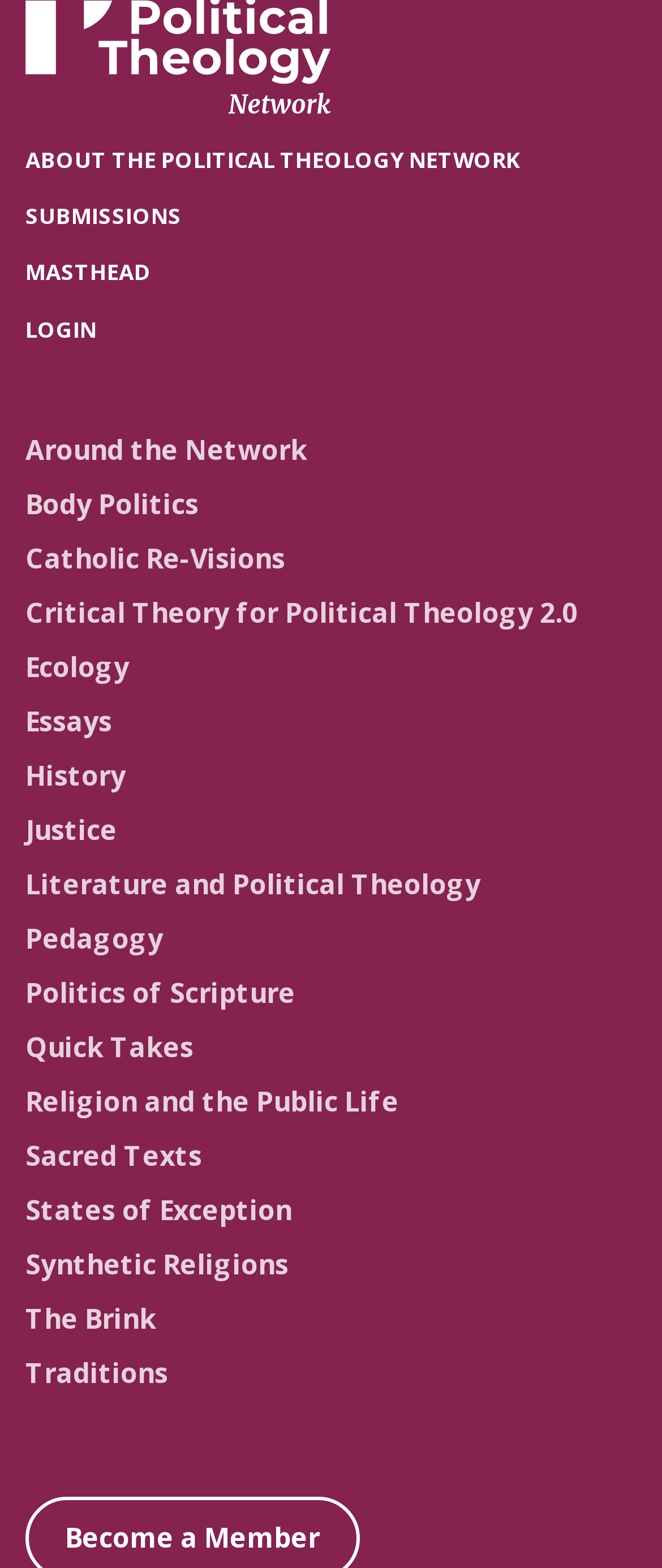Give a concise answer of one word or phrase to the question: 
What is the first link in the top navigation bar?

ABOUT THE POLITICAL THEOLOGY NETWORK